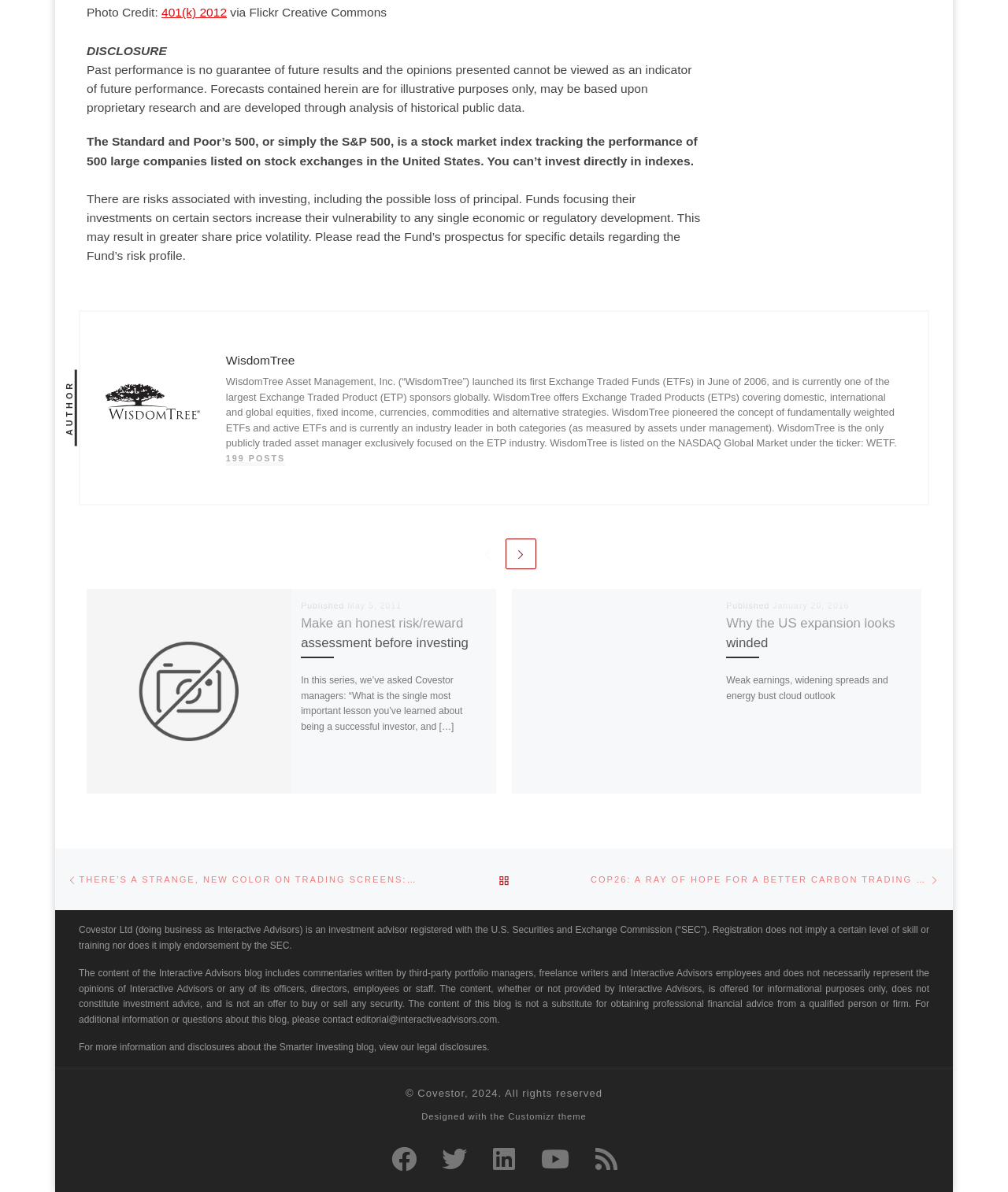What is the name of the index tracking the performance of 500 large companies listed on stock exchanges in the United States?
Using the image provided, answer with just one word or phrase.

S&P 500